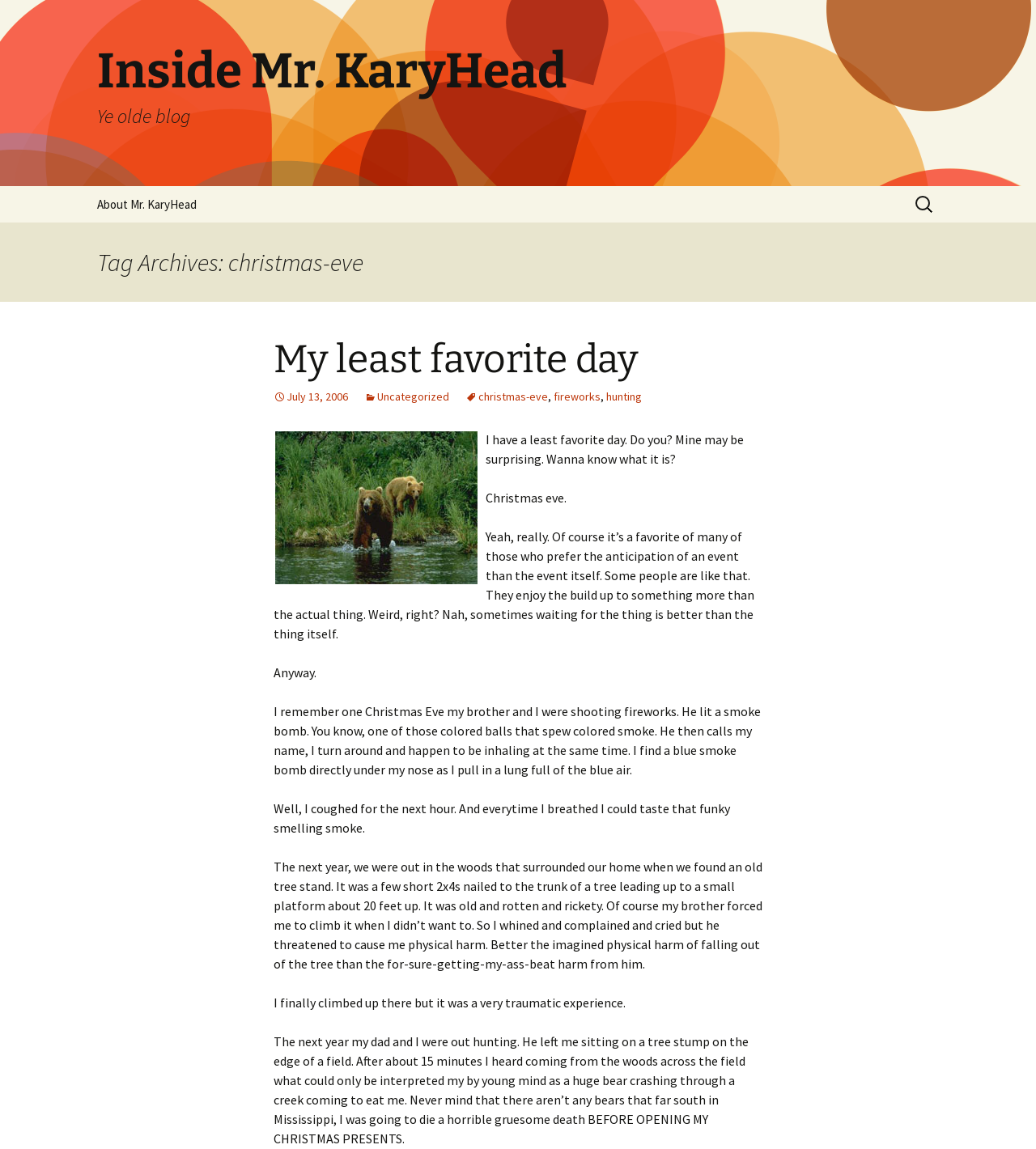Explain the webpage in detail, including its primary components.

The webpage is a blog post titled "Christmas Eve" by Mr. KaryHead. At the top, there is a header section with a link to the blog's homepage and a search bar on the right side. Below the header, there is a section with a title "Tag Archives: christmas-eve" and a heading "My least favorite day" followed by a link to the same title. 

On the left side of the page, there are several links to categories, including "Uncategorized", "christmas-eve", and "fireworks", as well as a link to a date "July 13, 2006". On the right side, there is an image of a bear. 

The main content of the blog post is a personal story about the author's least favorite day, which is Christmas Eve. The story is divided into several paragraphs, describing the author's experiences with fireworks, hunting, and a traumatic experience with a tree stand. The text is written in a casual and humorous tone, with the author sharing their personal anecdotes and thoughts.